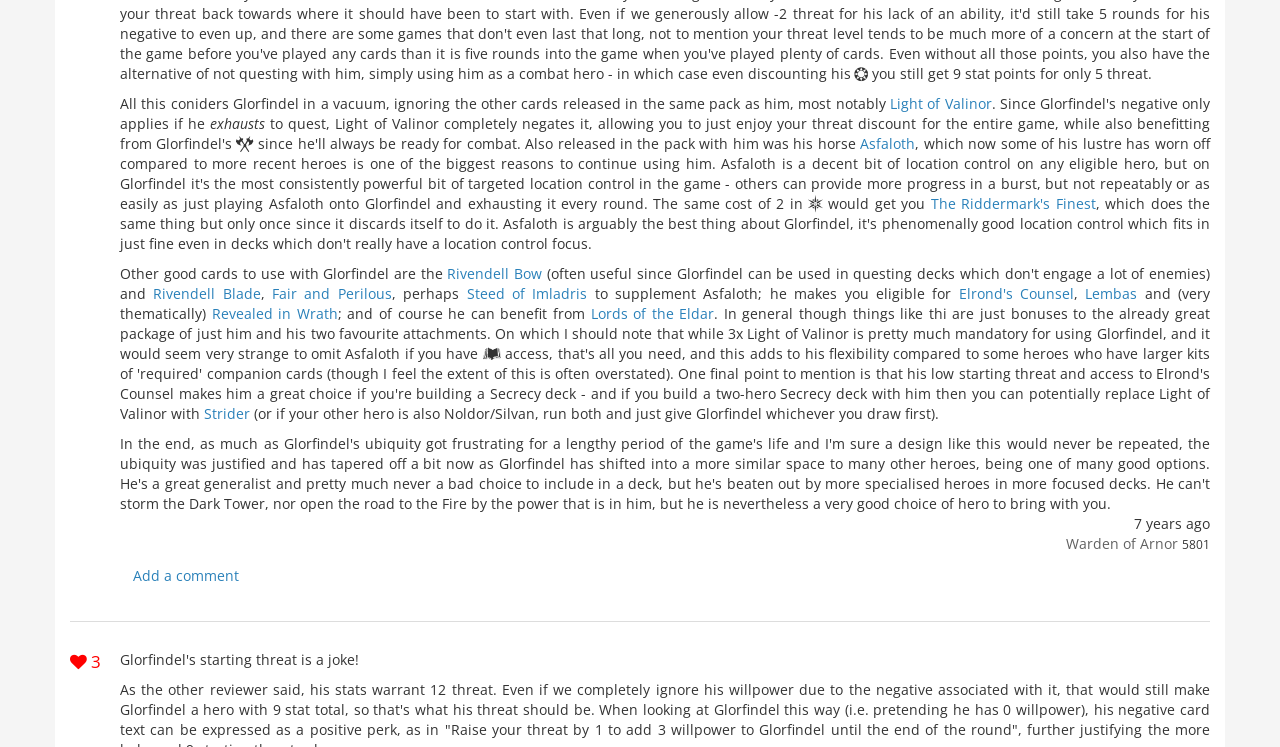What is the reputation of the user?
Refer to the image and provide a one-word or short phrase answer.

5801